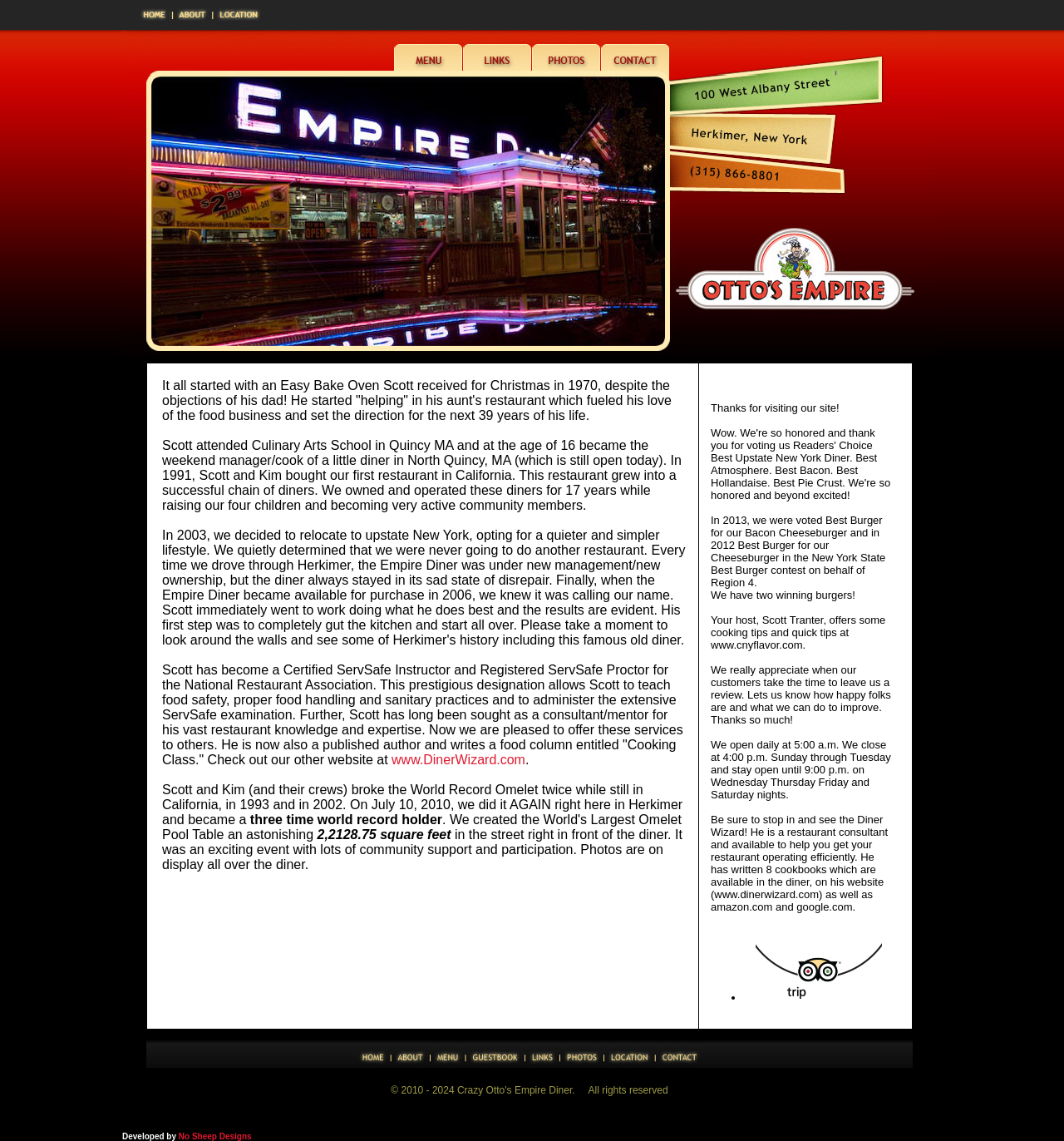Determine the bounding box coordinates in the format (top-left x, top-left y, bottom-right x, bottom-right y). Ensure all values are floating point numbers between 0 and 1. Identify the bounding box of the UI element described by: name="navigation_contact"

[0.565, 0.052, 0.629, 0.064]